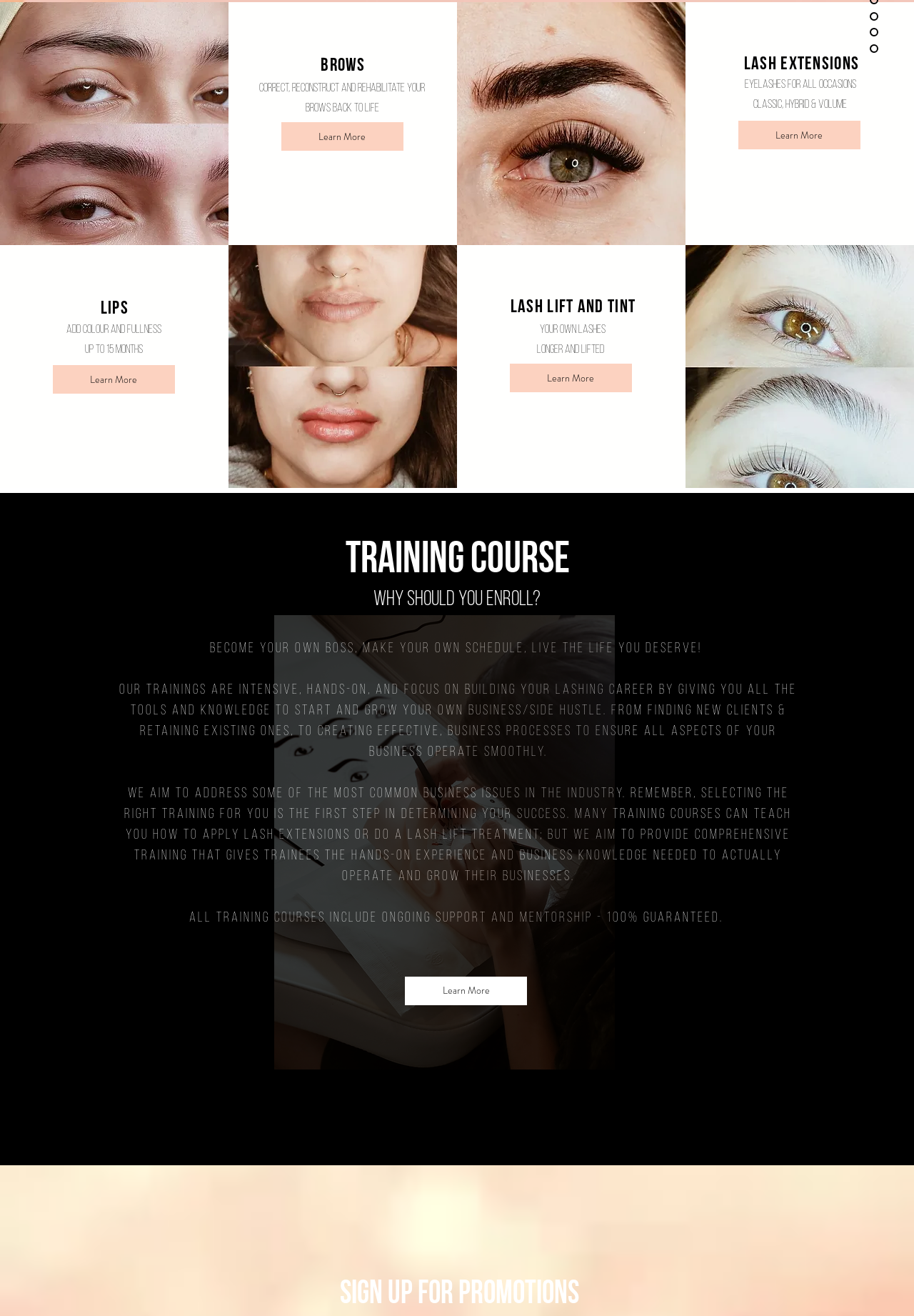Determine the bounding box of the UI component based on this description: "Learn More". The bounding box coordinates should be four float values between 0 and 1, i.e., [left, top, right, bottom].

[0.557, 0.277, 0.691, 0.298]